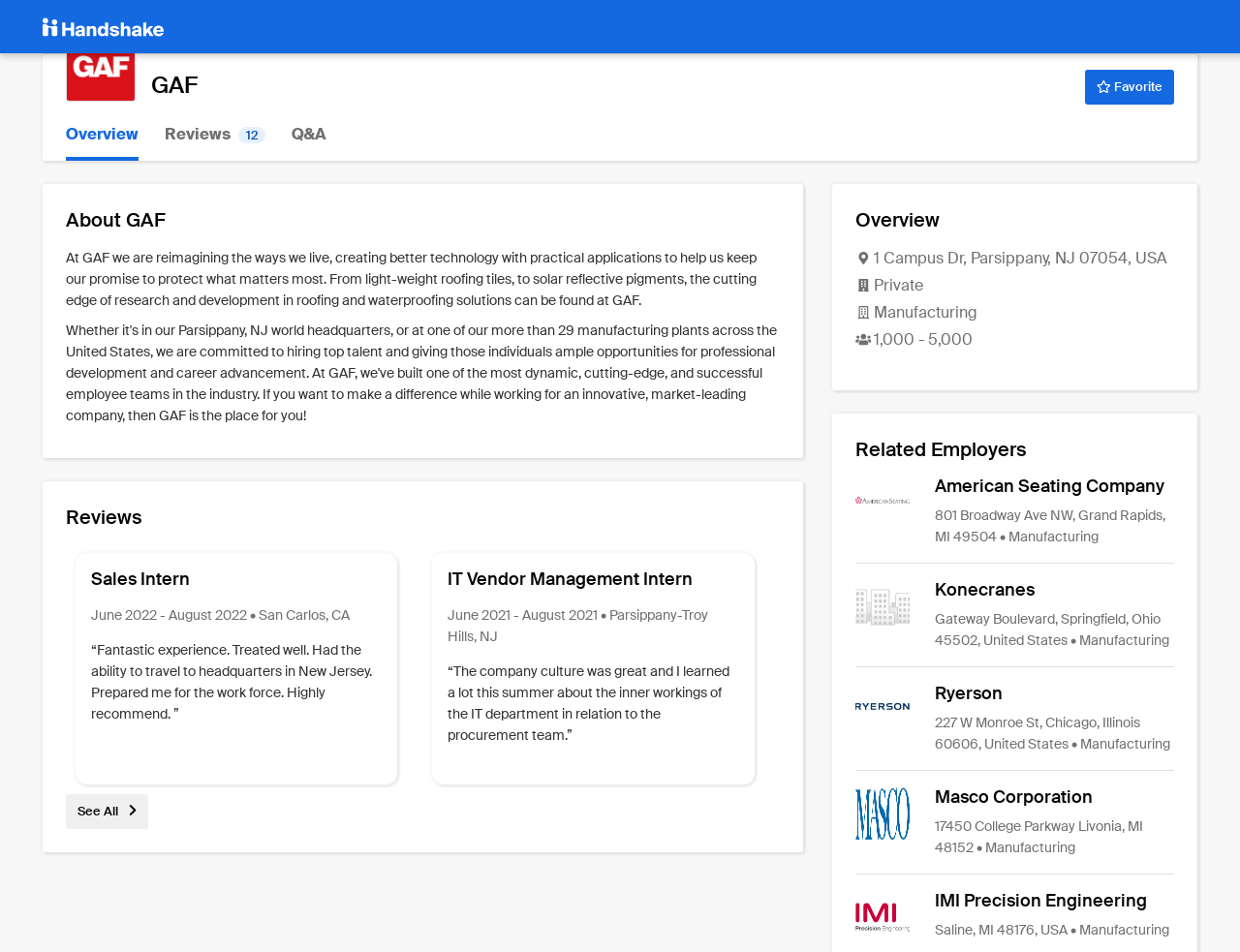Provide a one-word or brief phrase answer to the question:
What is the location of GAF?

Parsippany, NJ 07054, USA